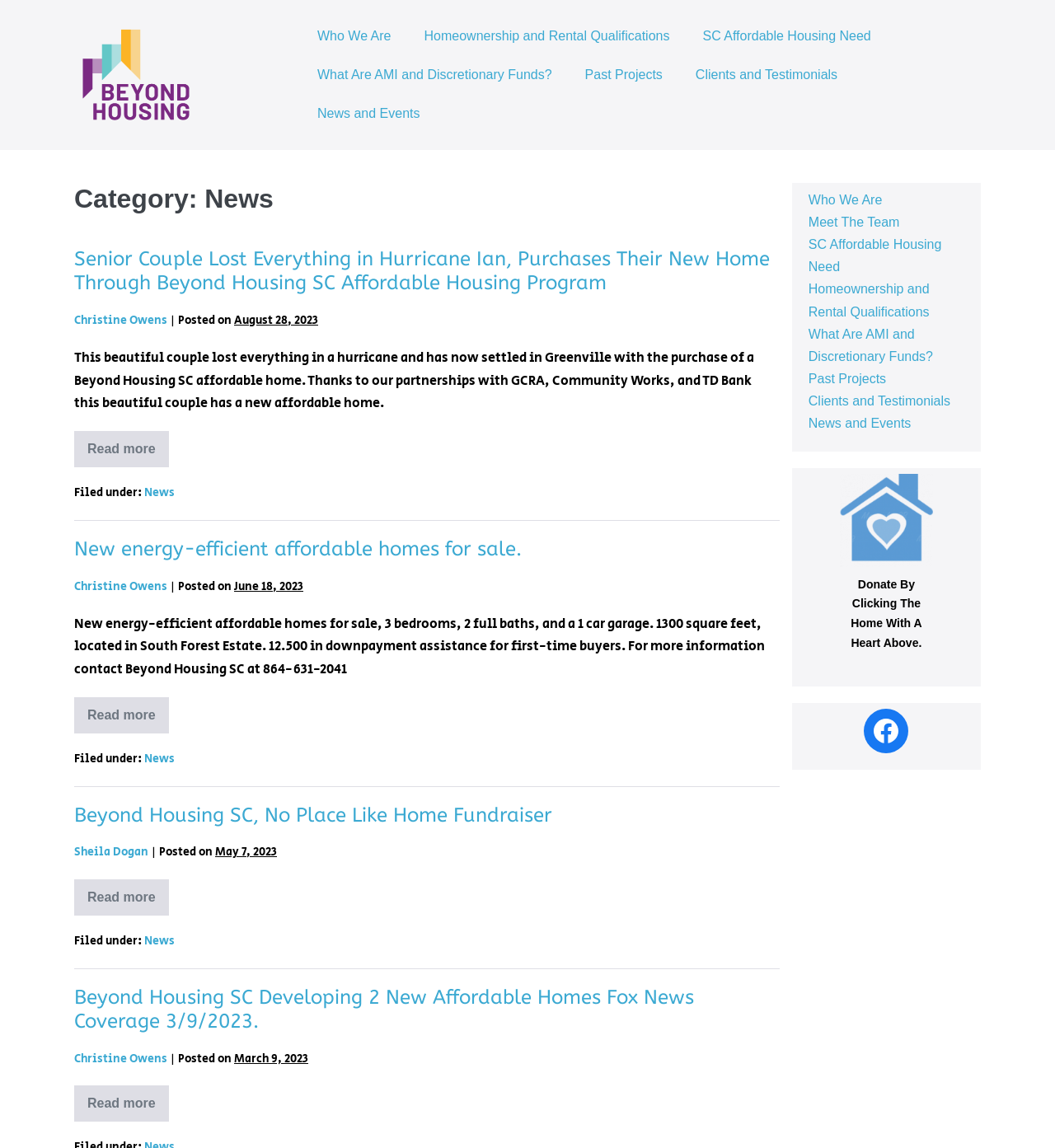Pinpoint the bounding box coordinates of the area that must be clicked to complete this instruction: "Donate by clicking the 'Donate By Clicking' button".

[0.808, 0.503, 0.867, 0.532]